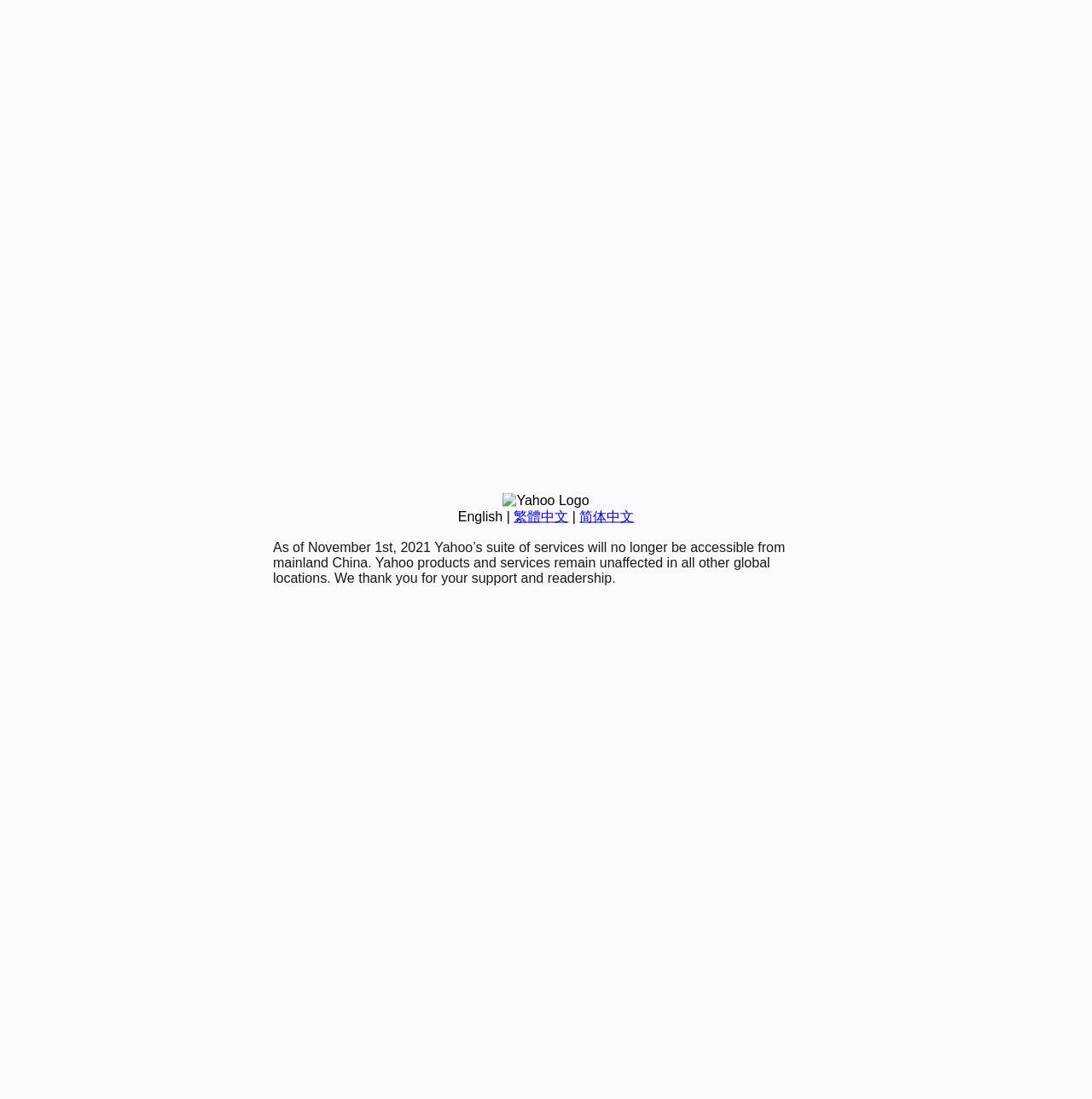Please locate the UI element described by "English" and provide its bounding box coordinates.

[0.419, 0.463, 0.46, 0.476]